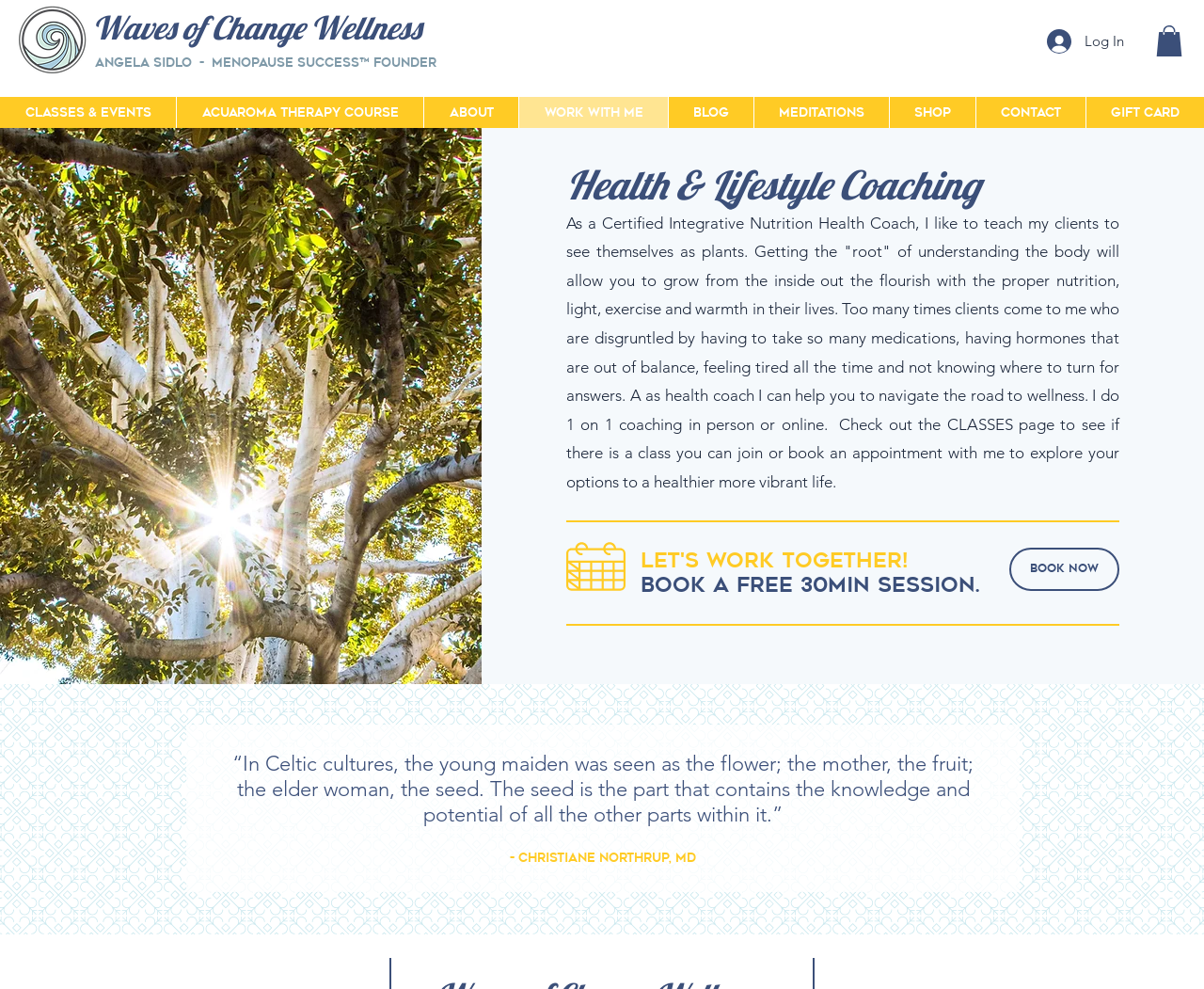Respond to the question with just a single word or phrase: 
What is the purpose of the 'BOOK A FREE 30MIN SESSION' button?

To book a free session